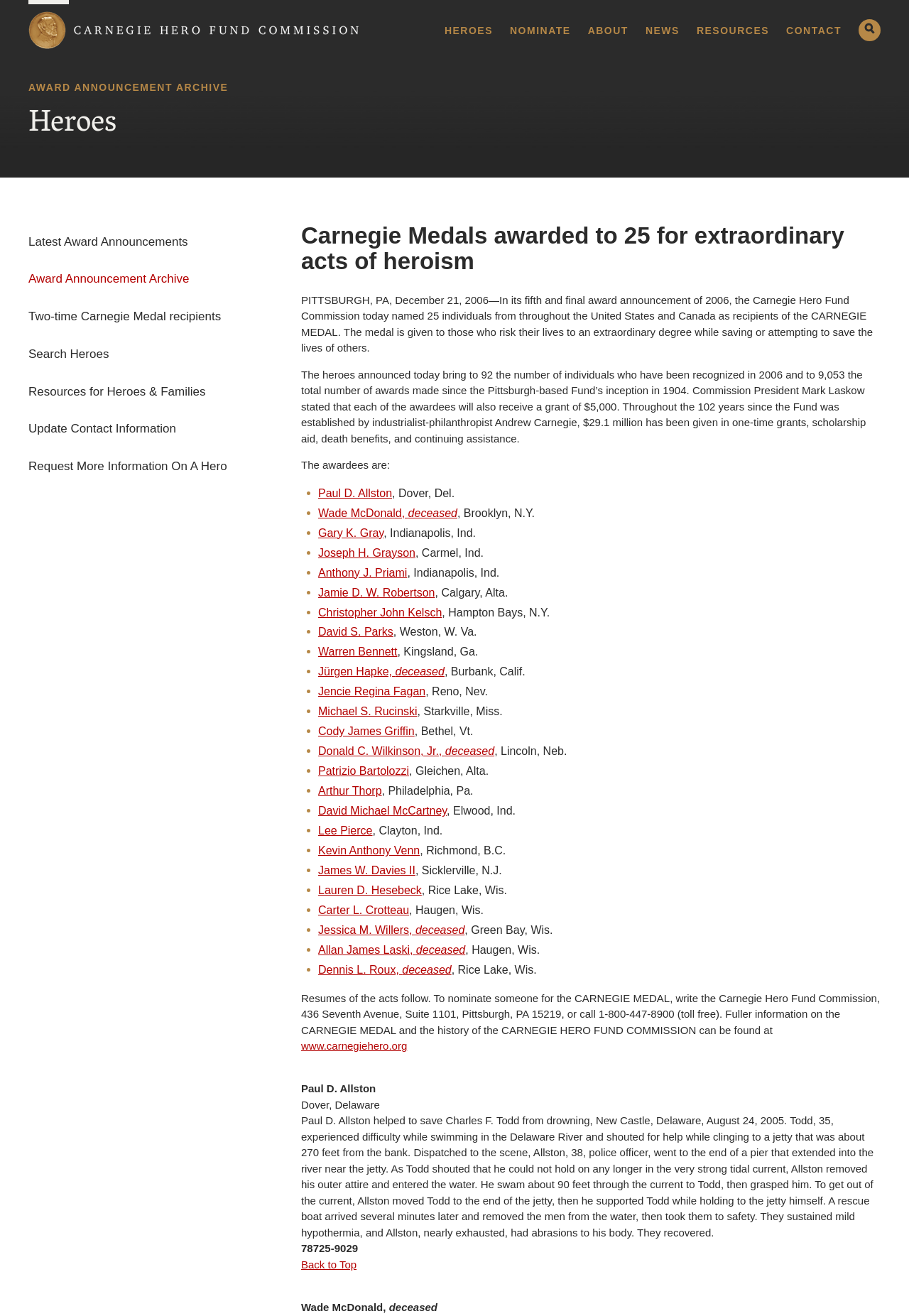How many individuals were recognized in 2006?
Based on the image, answer the question in a detailed manner.

I found the answer by reading the paragraph that starts with 'The heroes announced today bring to 92 the number of individuals who have been recognized in 2006...'.